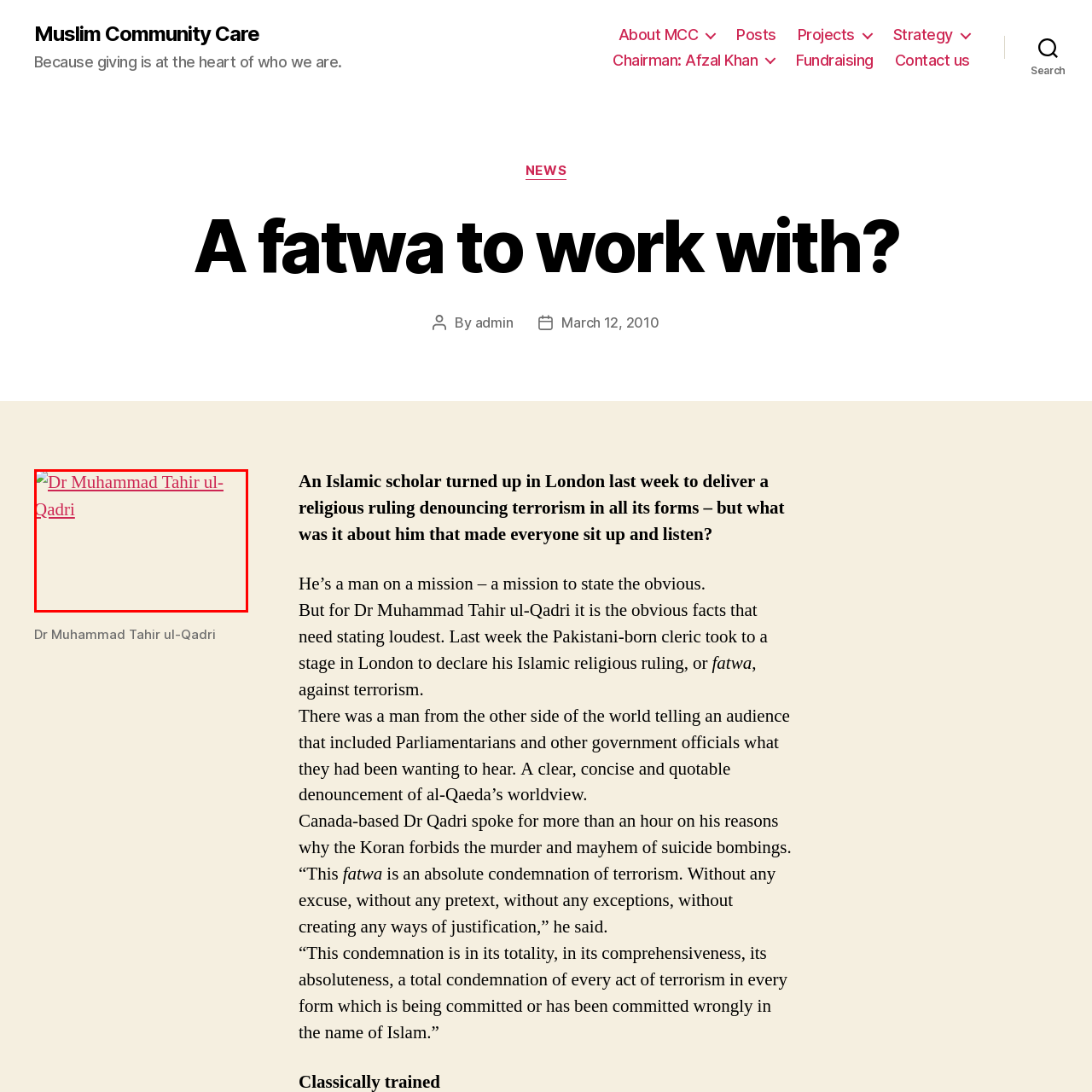What is the main message Dr. Qadri aims to convey through his fatwa?
Look closely at the part of the image outlined in red and give a one-word or short phrase answer.

Message of peace